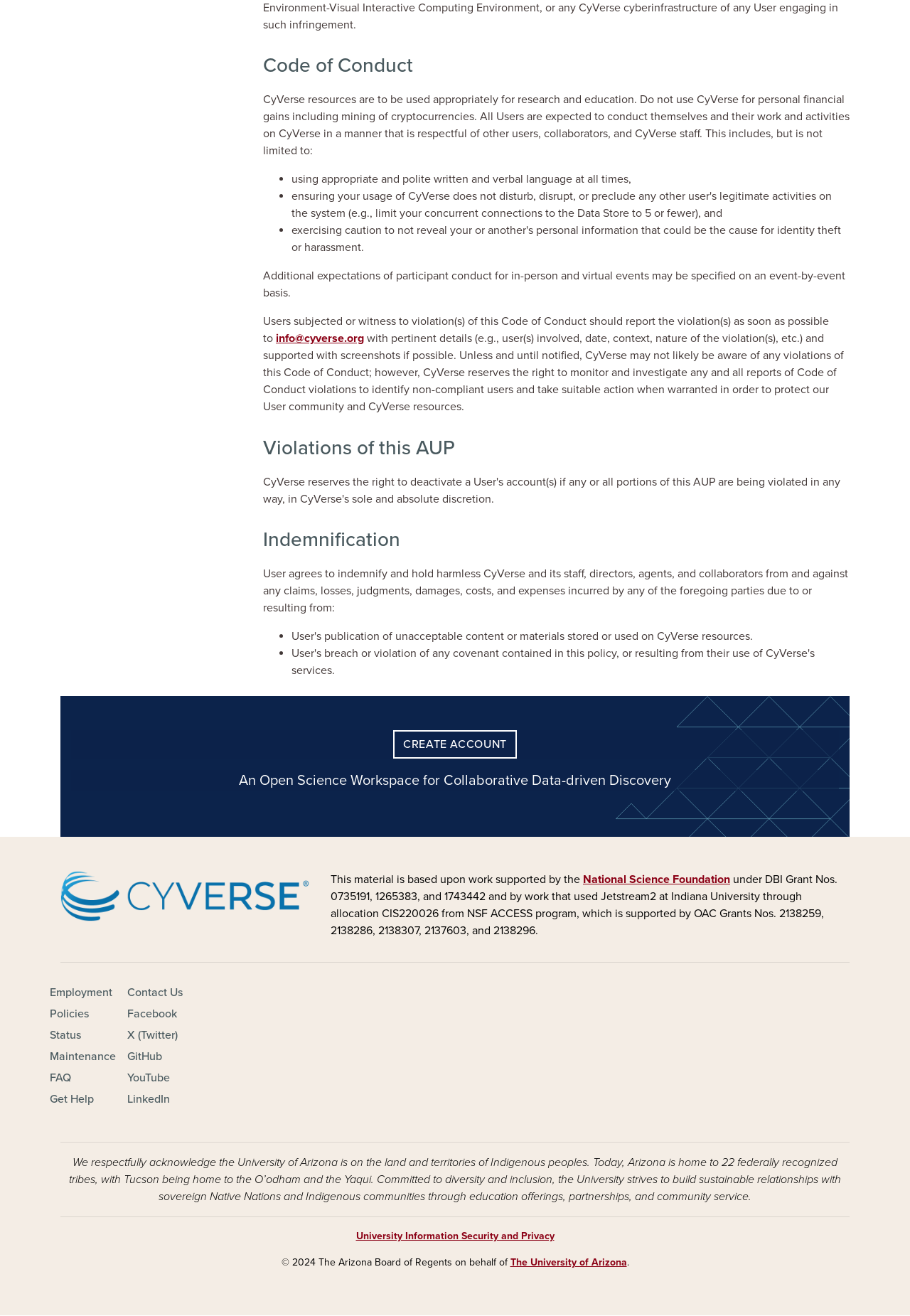Identify the bounding box for the UI element that is described as follows: "Get Help".

[0.055, 0.83, 0.103, 0.842]